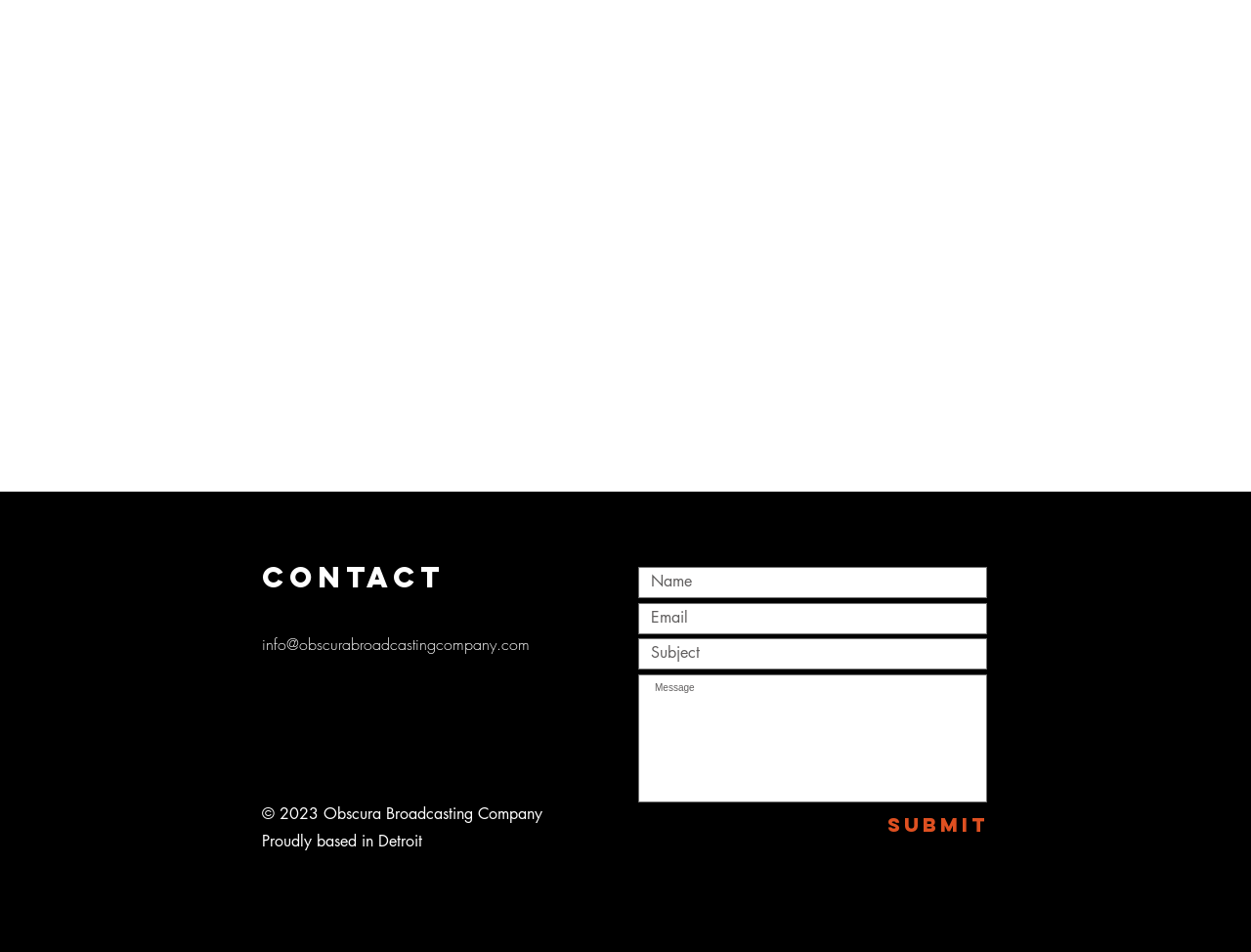Pinpoint the bounding box coordinates of the area that must be clicked to complete this instruction: "follow on Facebook".

[0.244, 0.74, 0.266, 0.769]